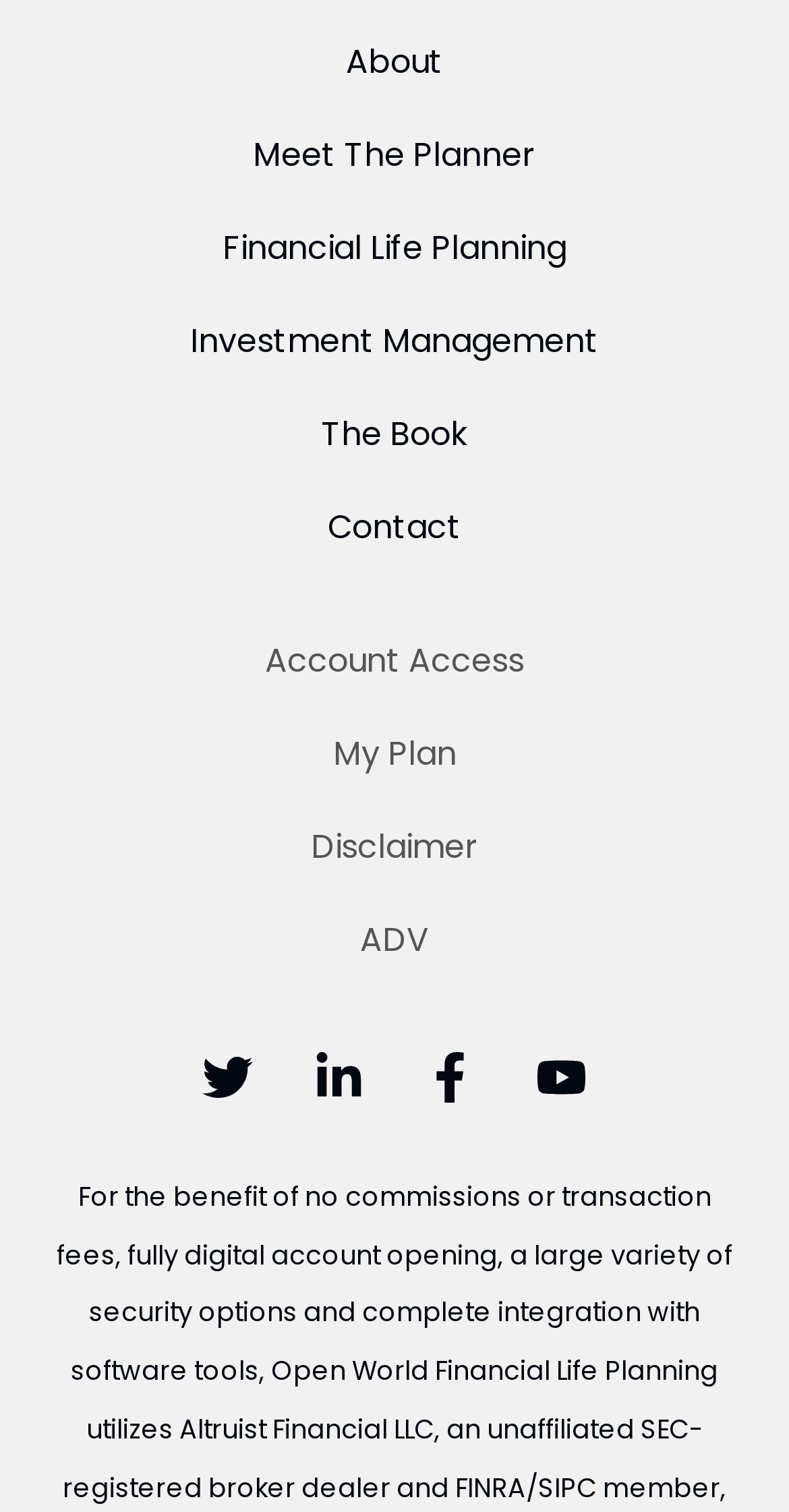Based on the element description: "Linkedin-in", identify the bounding box coordinates for this UI element. The coordinates must be four float numbers between 0 and 1, listed as [left, top, right, bottom].

[0.365, 0.68, 0.494, 0.747]